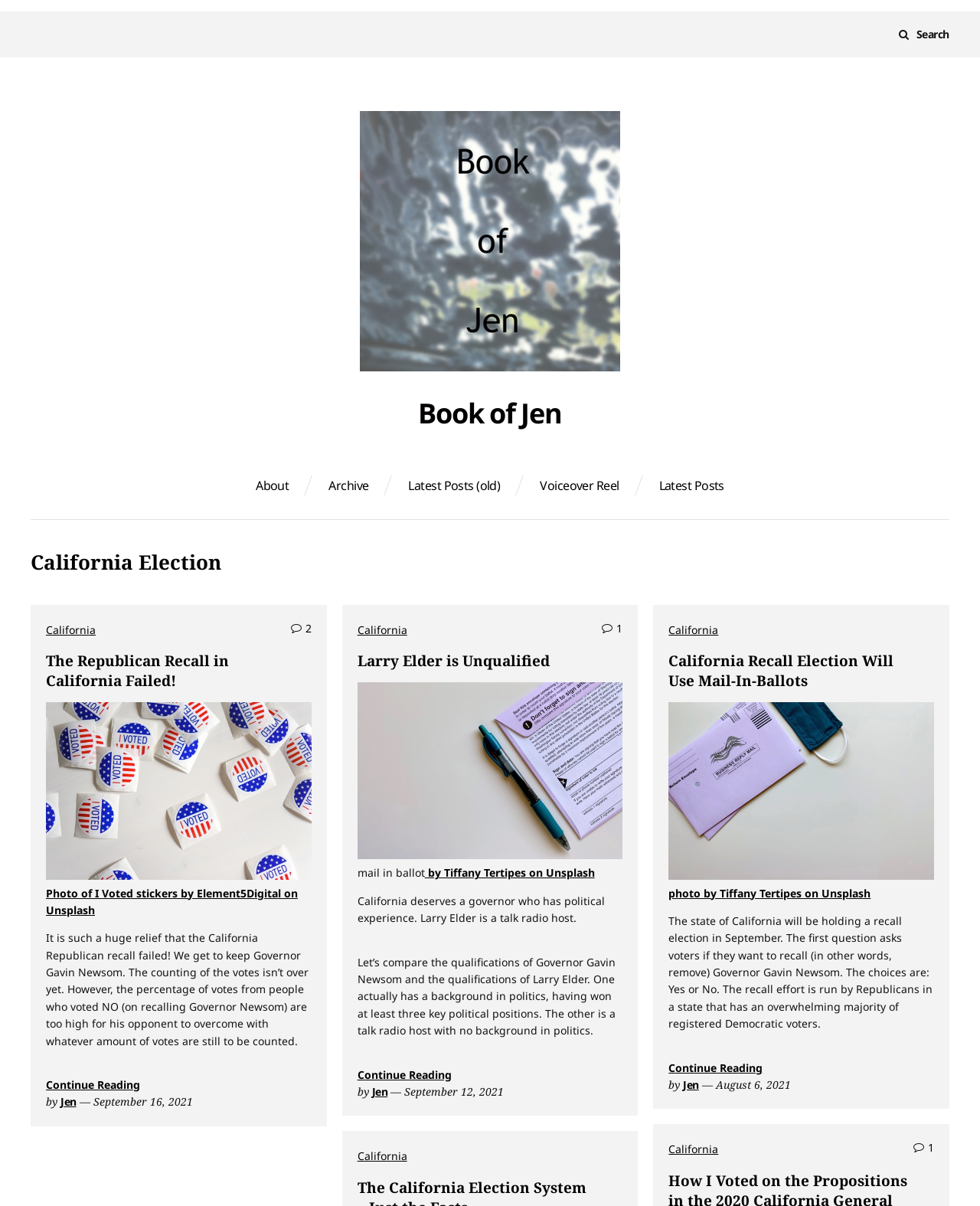Please find the bounding box coordinates of the element that needs to be clicked to perform the following instruction: "View the latest posts". The bounding box coordinates should be four float numbers between 0 and 1, represented as [left, top, right, bottom].

[0.672, 0.397, 0.739, 0.407]